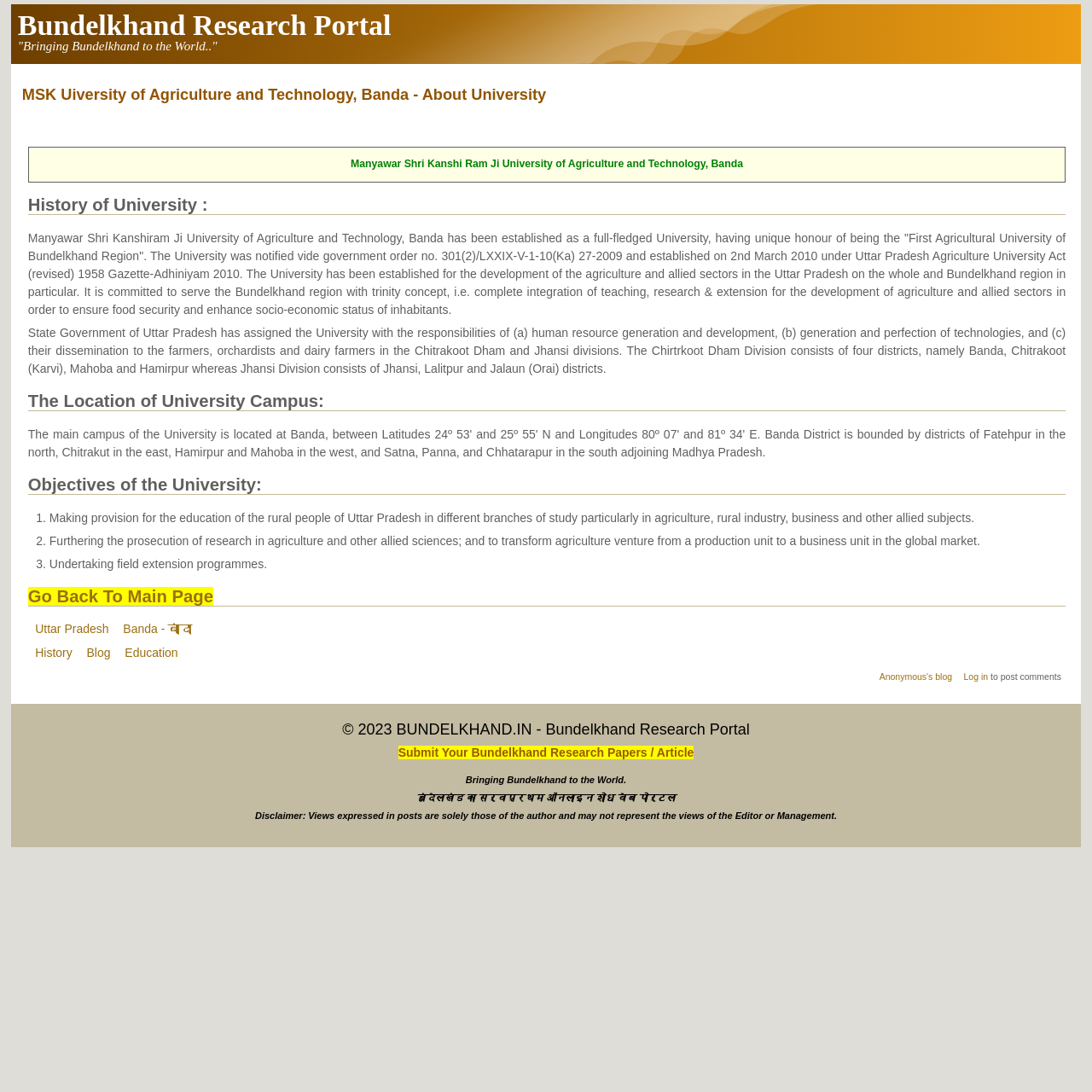Respond with a single word or phrase to the following question:
What is the copyright year of the website?

2023